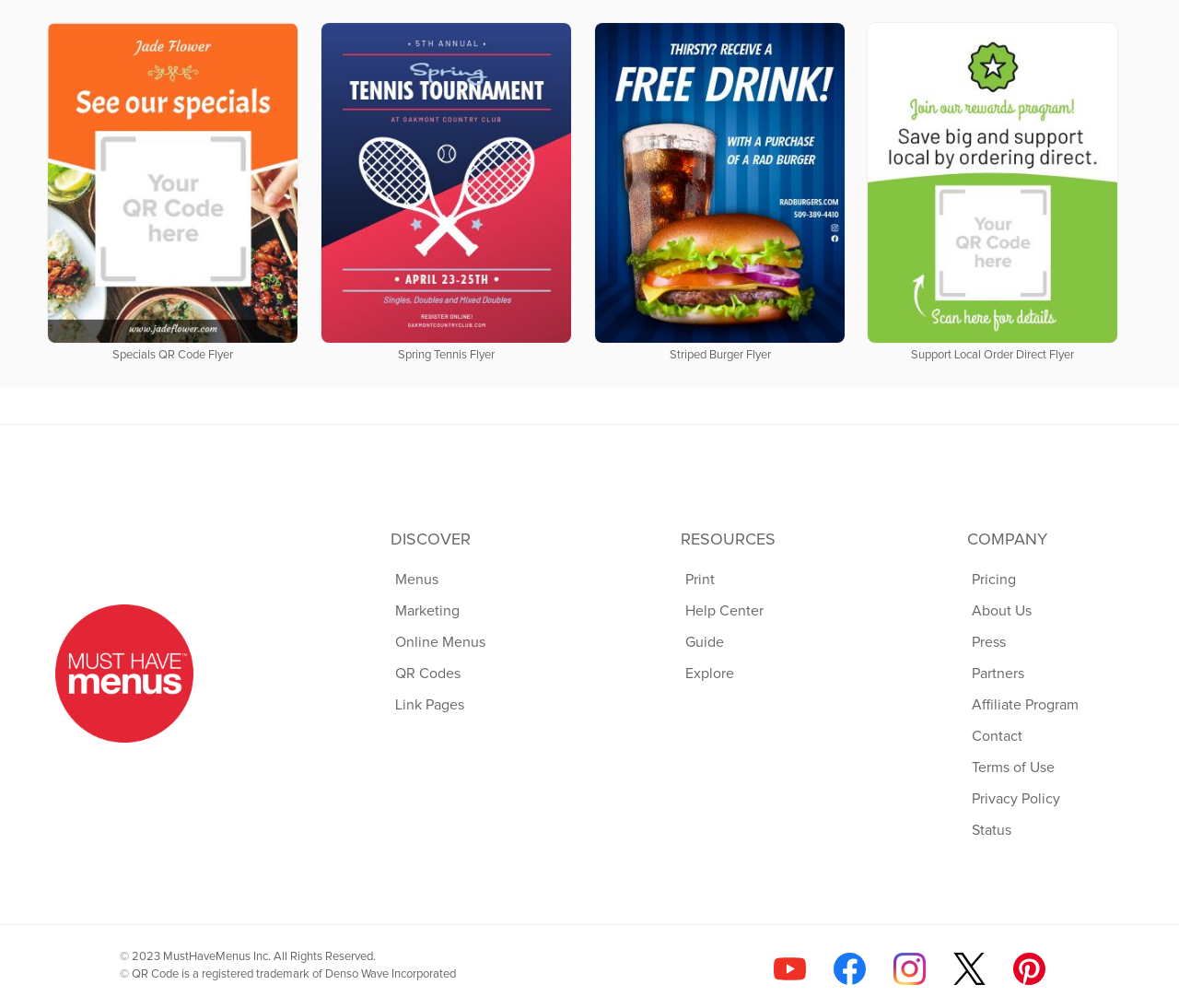Give the bounding box coordinates for the element described as: "Pro Spring Tennis Flyer".

[0.272, 0.021, 0.485, 0.359]